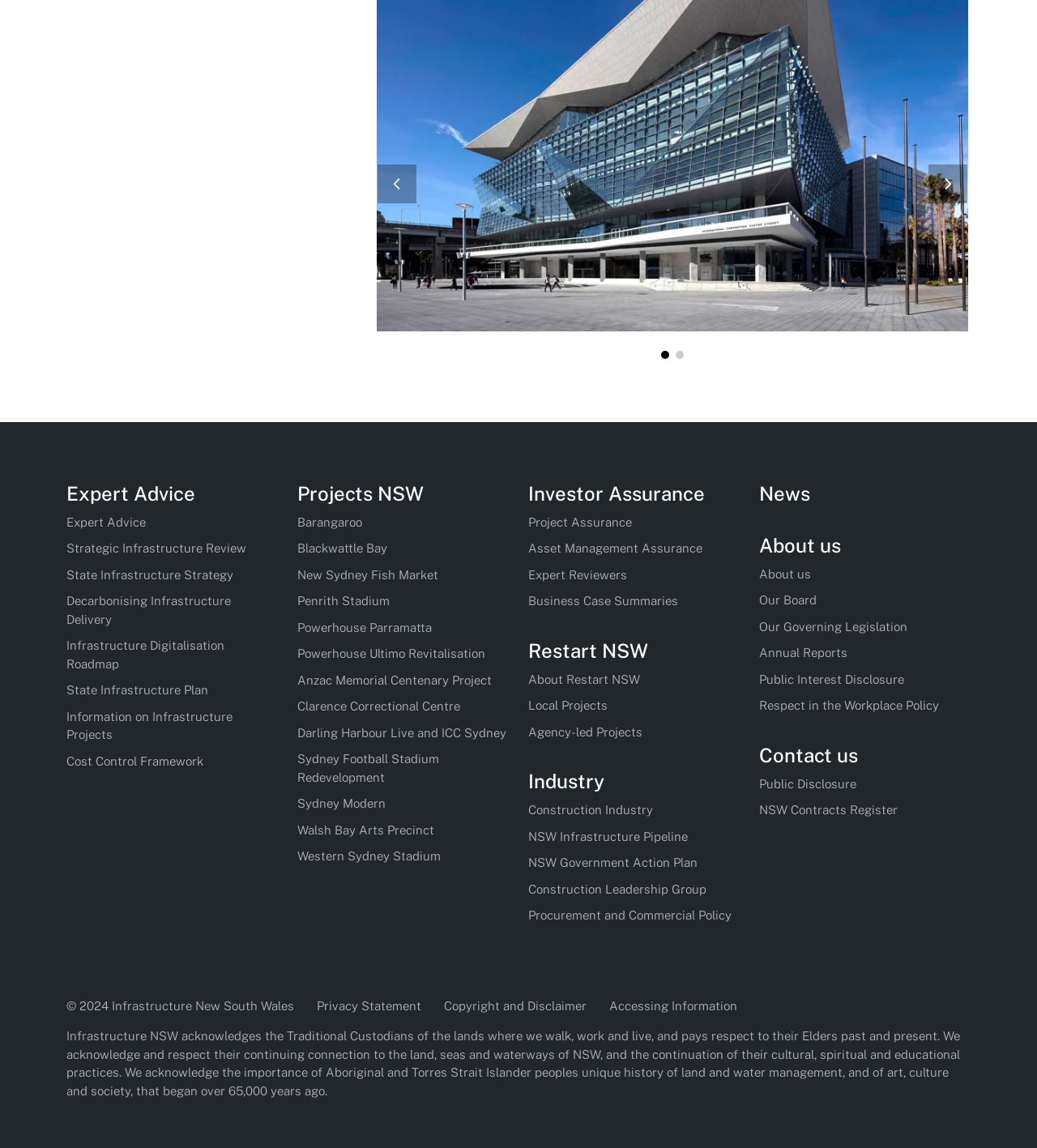What type of projects are listed on this webpage?
From the image, respond with a single word or phrase.

Infrastructure projects